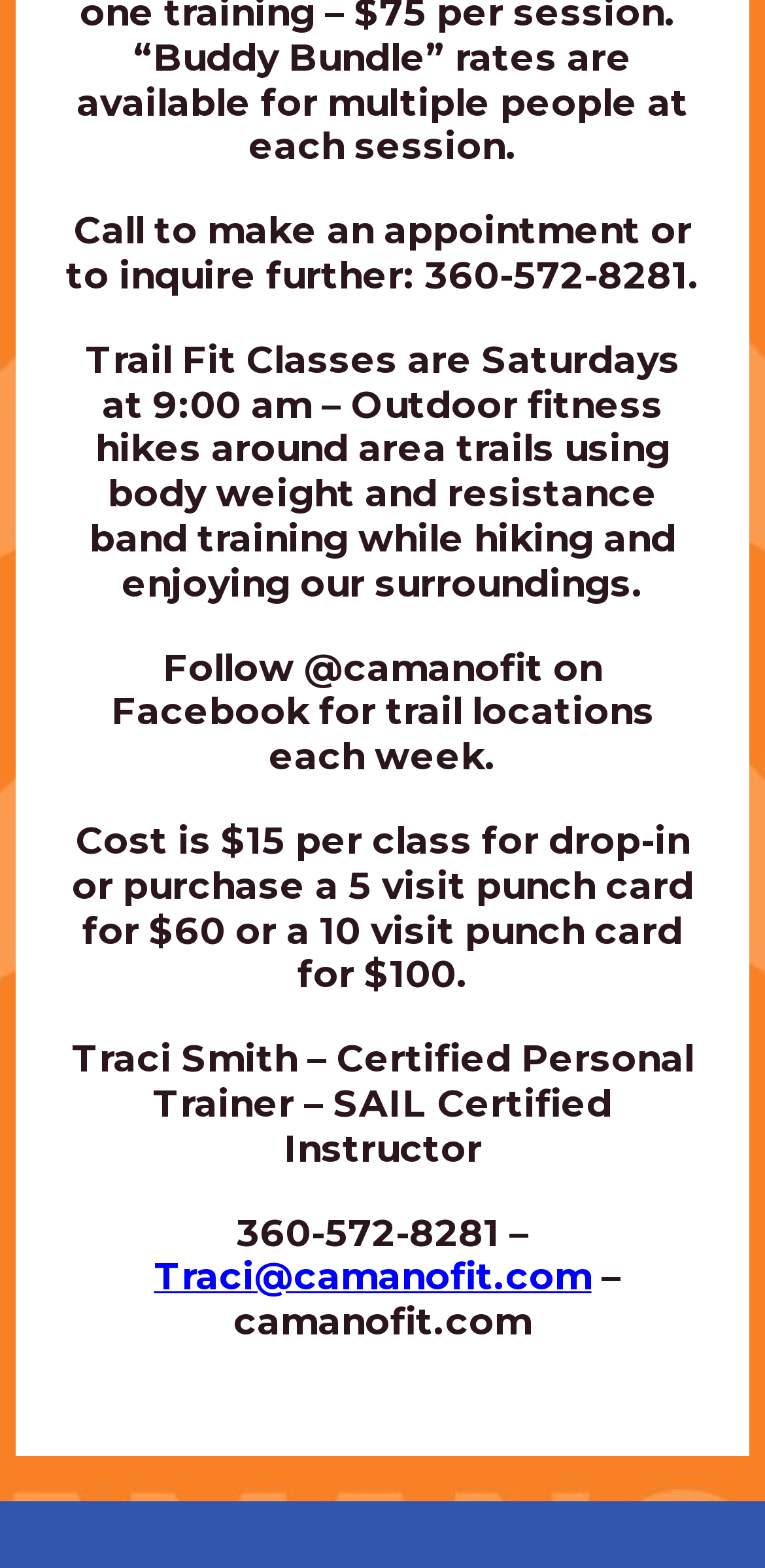Using the element description: "Traci@camanofit.com", determine the bounding box coordinates. The coordinates should be in the format [left, top, right, bottom], with values between 0 and 1.

[0.201, 0.8, 0.773, 0.829]